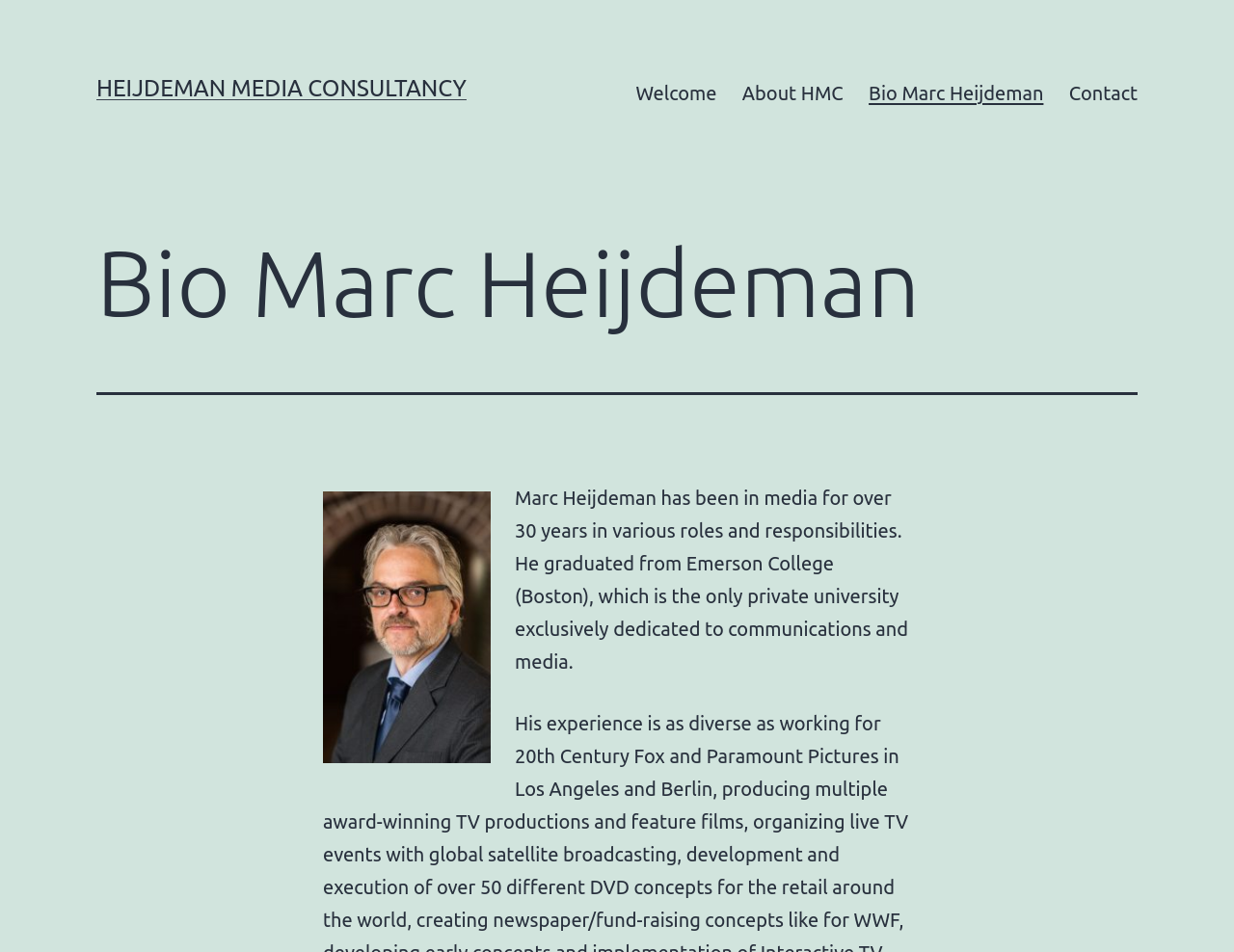What is the name of the college Marc Heijdeman graduated from?
Could you please answer the question thoroughly and with as much detail as possible?

I found the answer by reading the StaticText element that describes Marc Heijdeman's background, which states that he graduated from Emerson College in Boston.